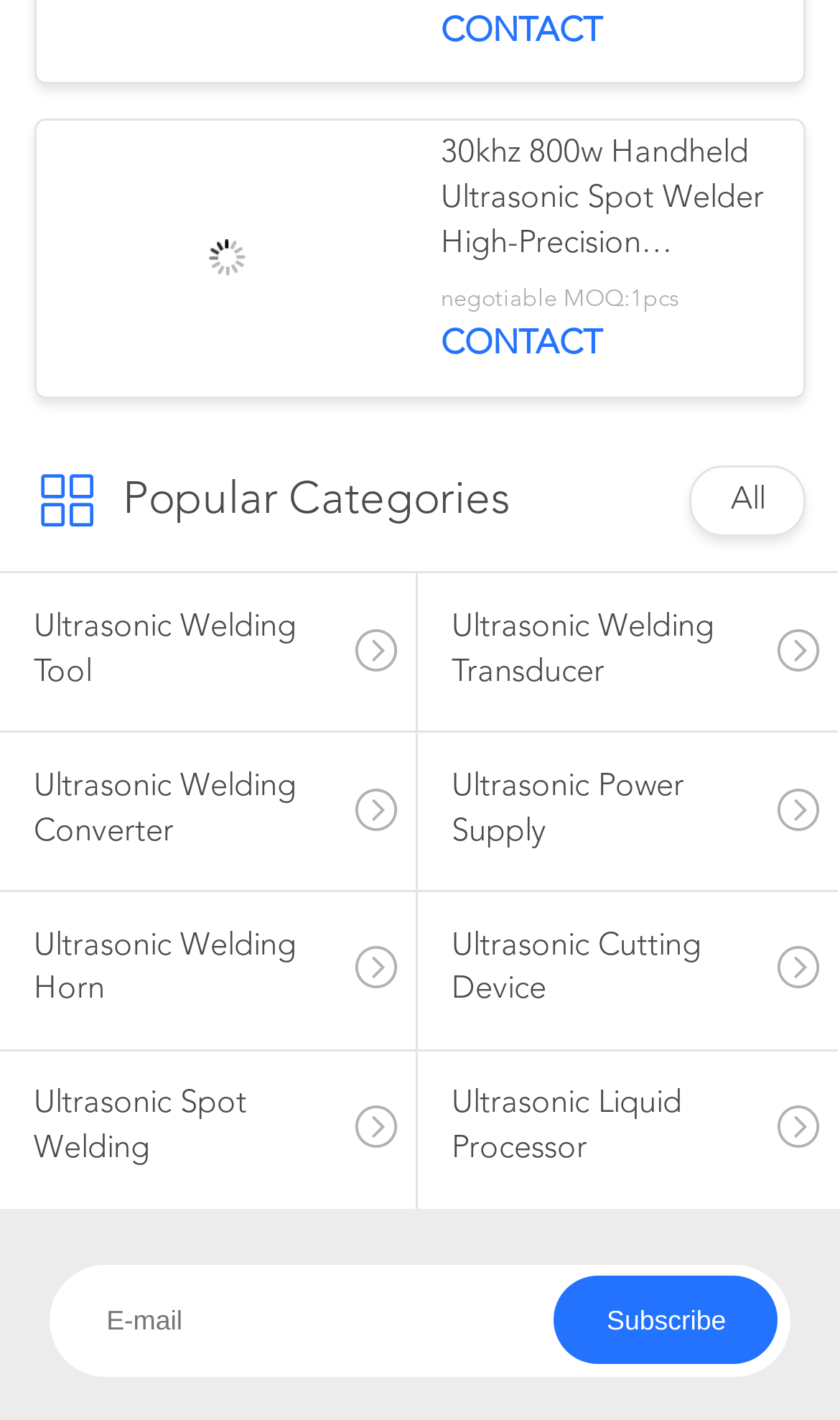Identify the bounding box coordinates necessary to click and complete the given instruction: "Click the CONTACT link".

[0.525, 0.01, 0.717, 0.034]